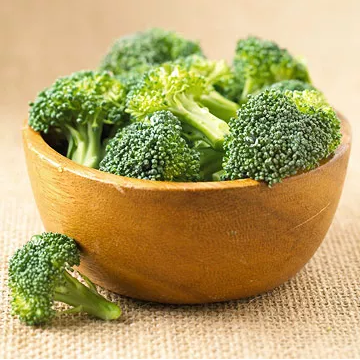Give an elaborate caption for the image.

A vibrant bowl filled with fresh broccoli florets sits atop a neutral, textured surface. This image highlights the rich green color and natural textures of the broccoli, showcasing its small, tightly packed buds and sturdy stems. Broccoli is renowned for its nutritional benefits, making it an ideal power food for a healthy pregnancy. Packed with essential nutrients such as calcium, folate, and fiber, it also contains powerful antioxidants. When consumed alongside iron-rich foods, like whole wheat pasta or brown rice, broccoli enhances iron absorption due to its high vitamin C content. This wholesome vegetable is not just a nutritious choice but also a versatile ingredient that can enhance various dishes with its flavor and health benefits.